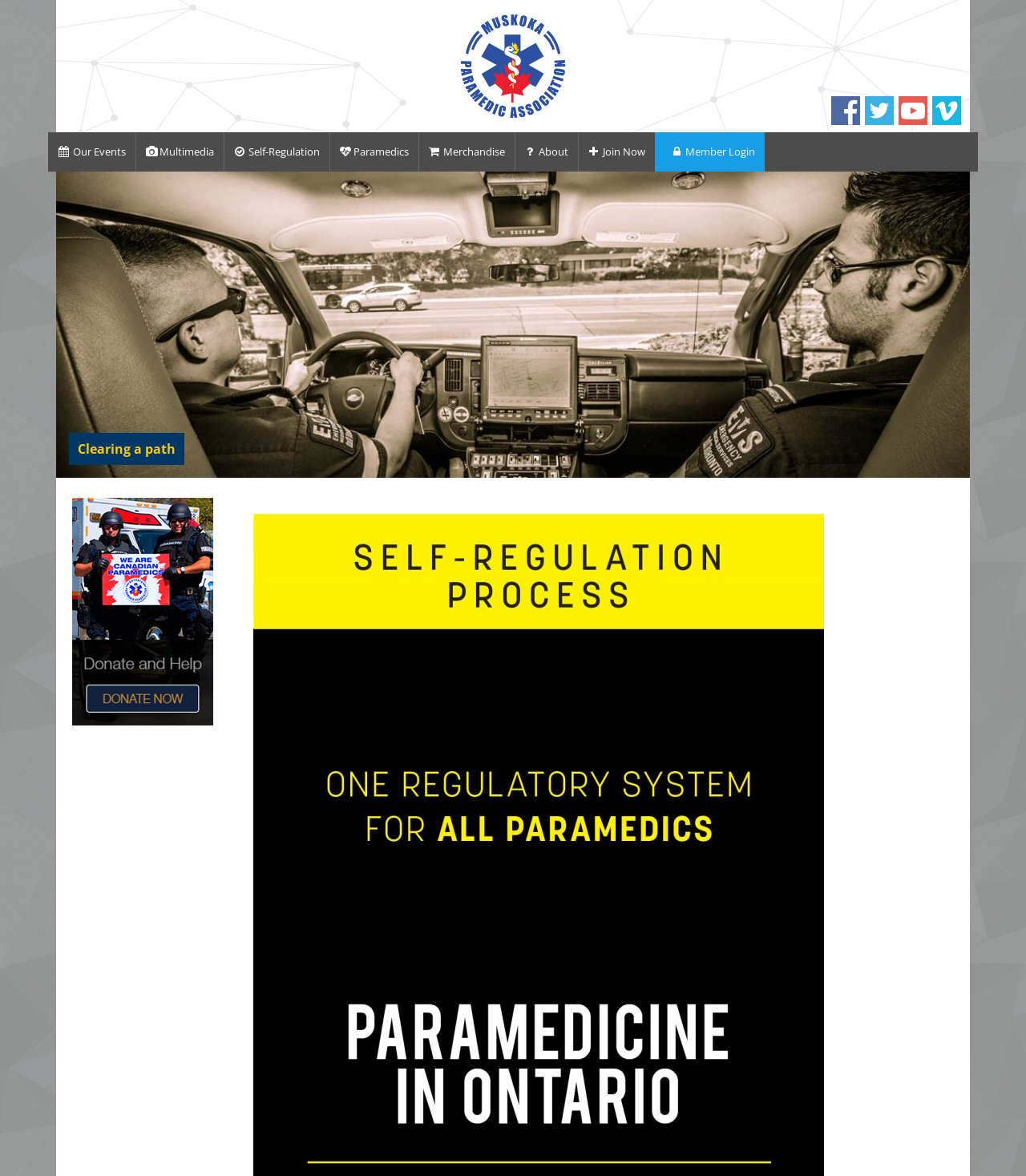Identify the bounding box of the UI element that matches this description: "Multimedia".

[0.132, 0.112, 0.219, 0.146]